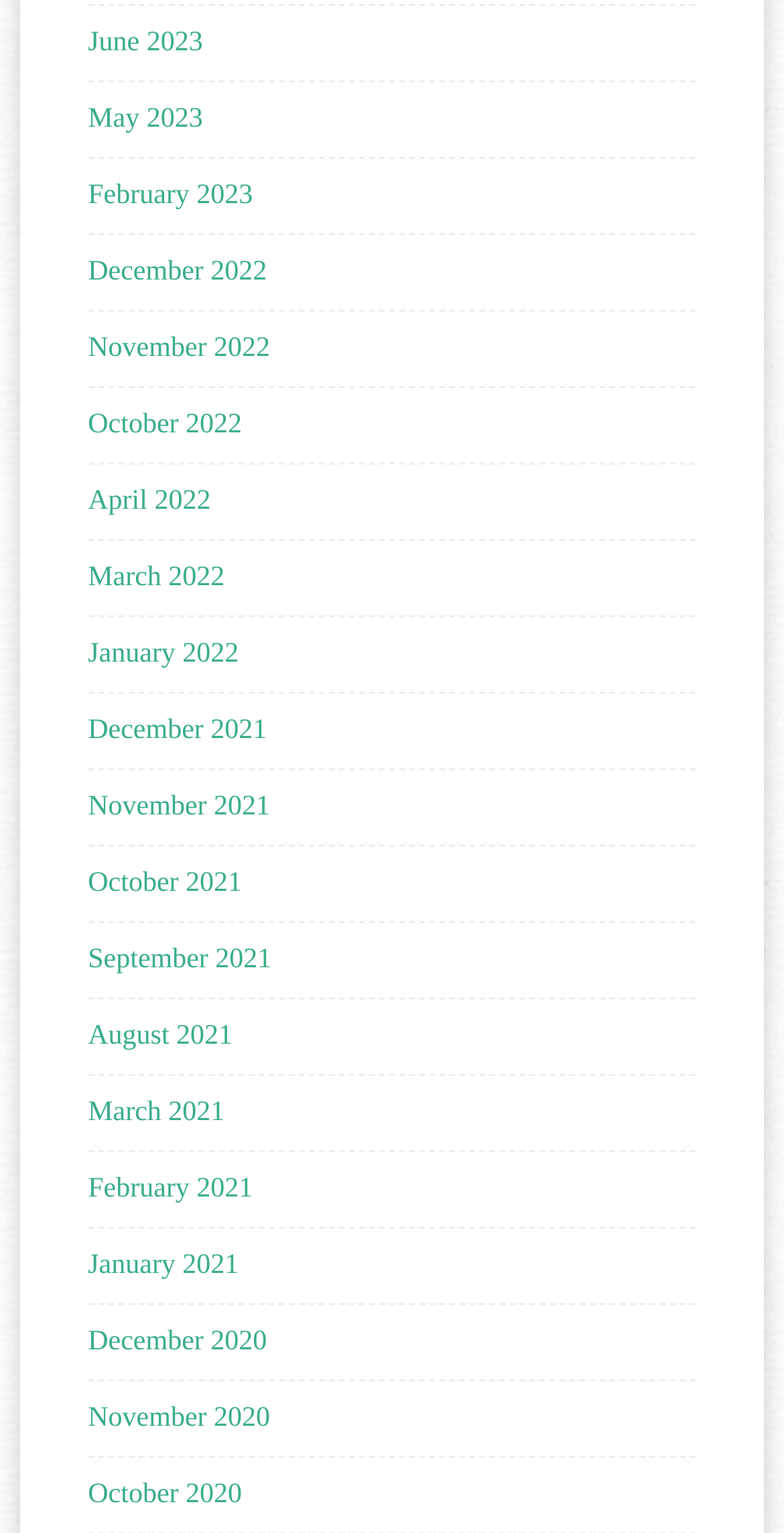Please locate the bounding box coordinates for the element that should be clicked to achieve the following instruction: "view February 2023". Ensure the coordinates are given as four float numbers between 0 and 1, i.e., [left, top, right, bottom].

[0.112, 0.119, 0.323, 0.138]